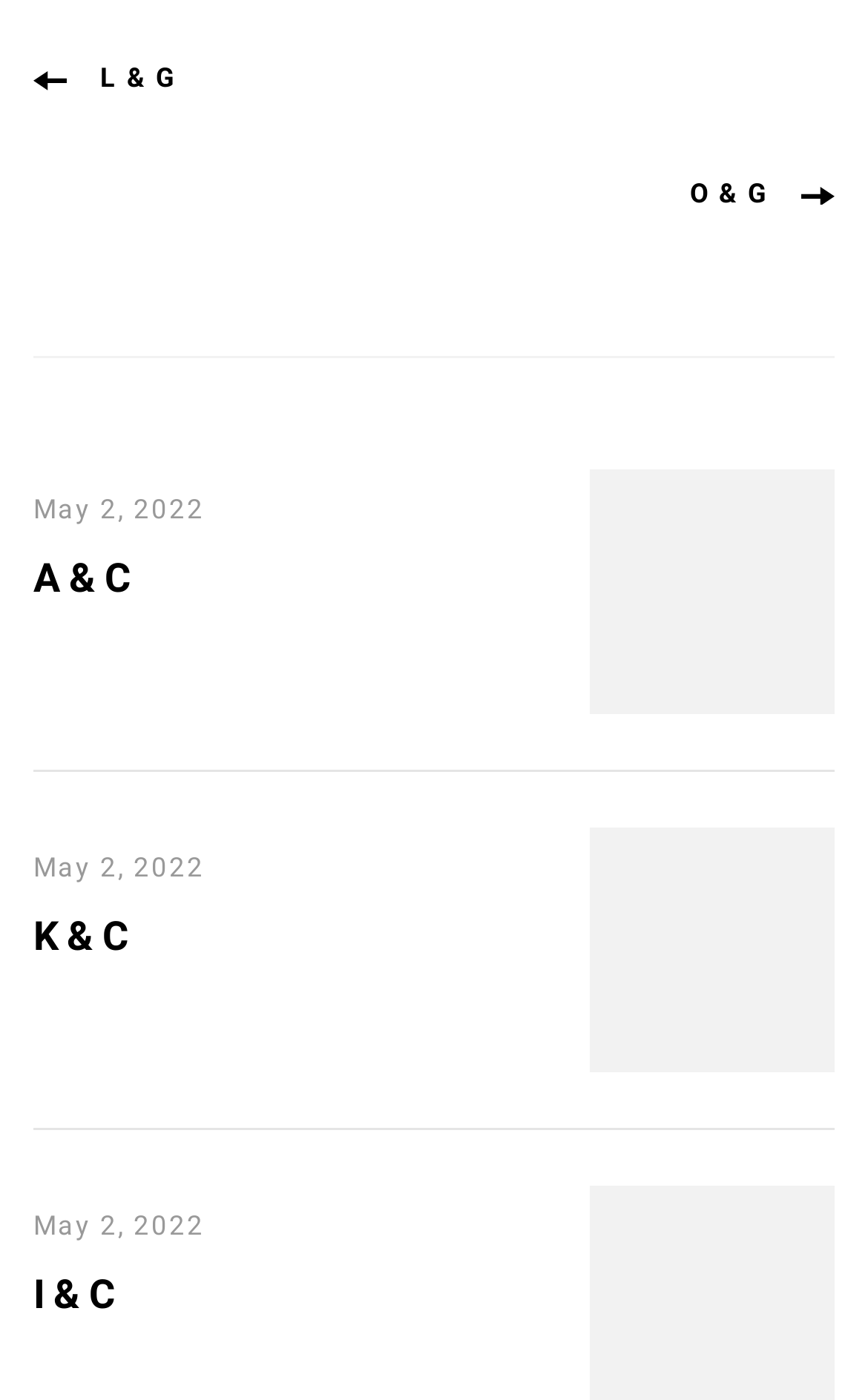Find the bounding box coordinates of the area to click in order to follow the instruction: "go to the link 'K & C'".

[0.038, 0.651, 0.149, 0.685]